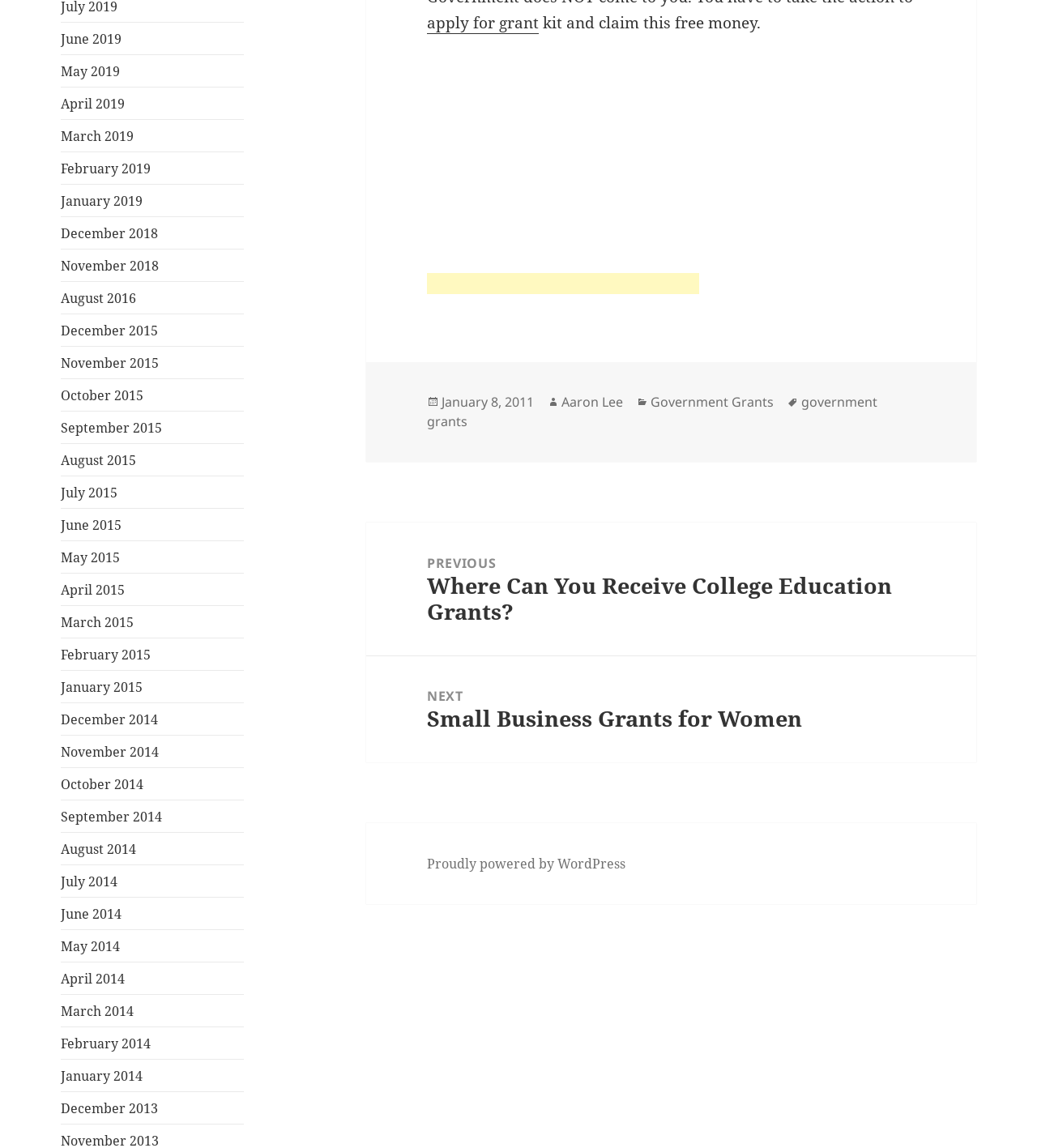Please locate the bounding box coordinates of the region I need to click to follow this instruction: "apply for grant".

[0.412, 0.01, 0.52, 0.029]